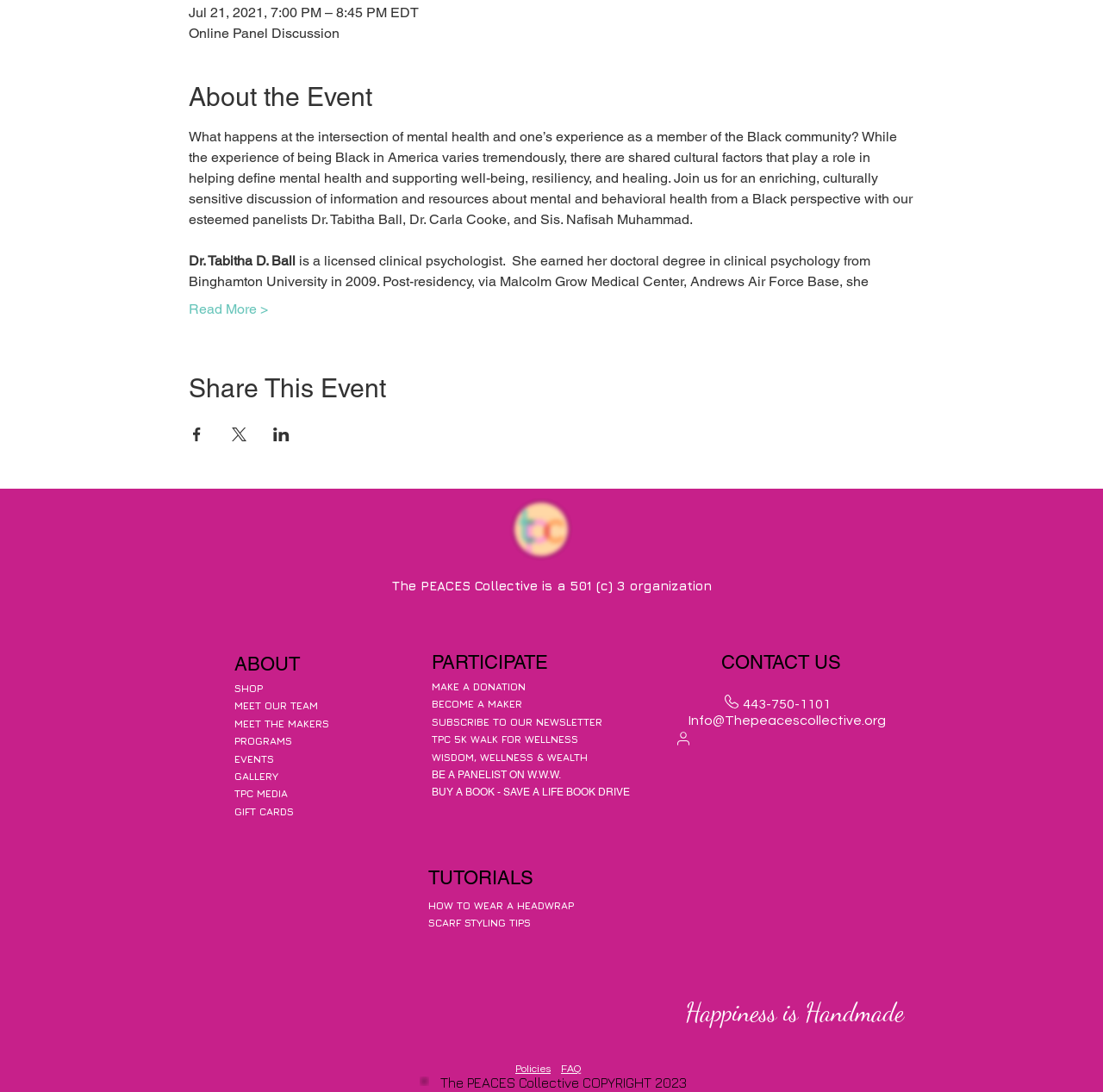Provide a single word or phrase to answer the given question: 
Who are the panelists for the online panel discussion?

Dr. Tabitha Ball, Dr. Carla Cooke, and Sis. Nafisah Muhammad